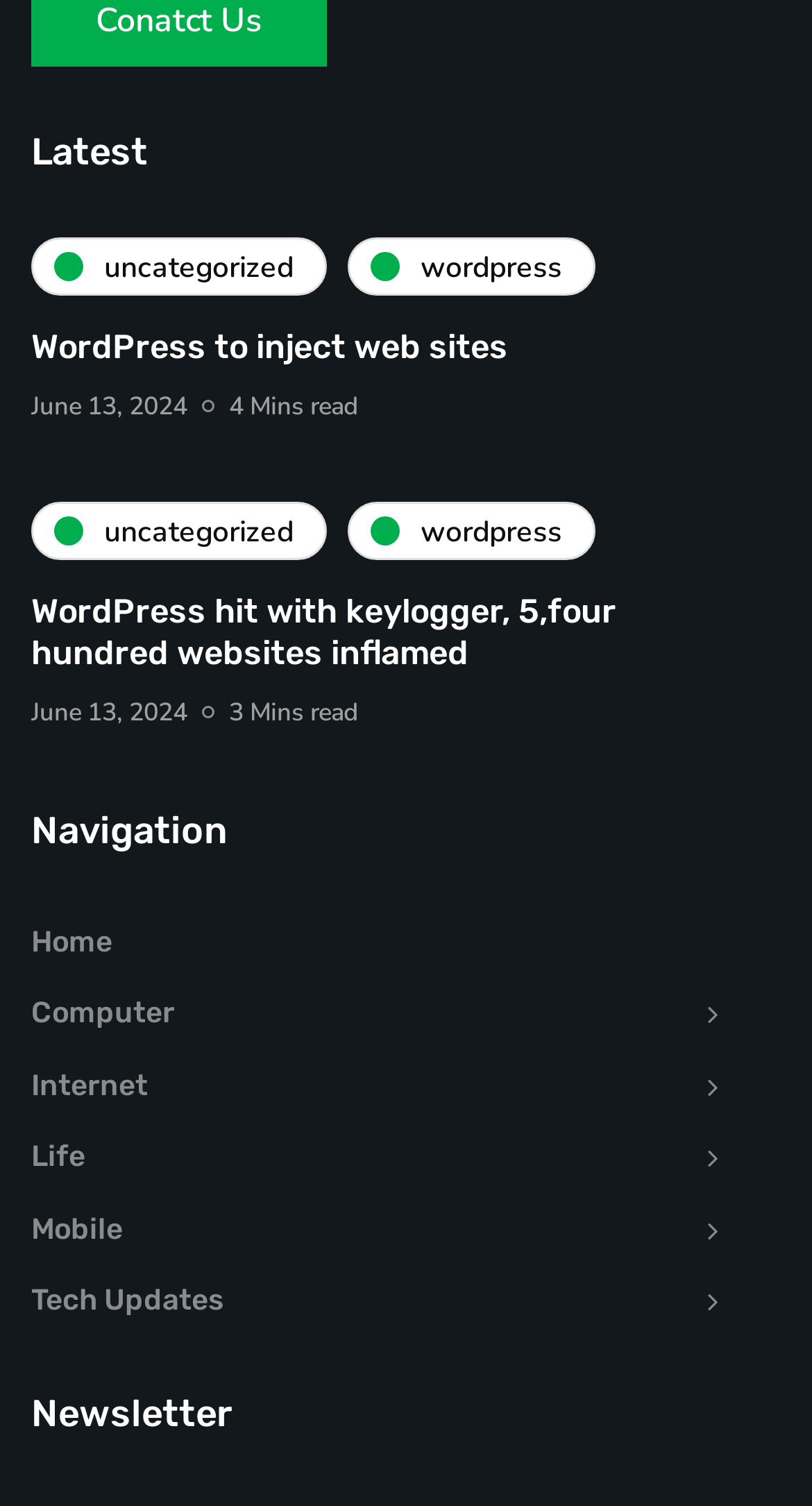What is the last section of the webpage?
Respond to the question with a well-detailed and thorough answer.

The last section of the webpage is the 'Newsletter' section, which is located at the bottom of the webpage and has a heading 'Newsletter'.